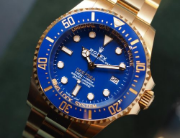What is the material of the watch's case?
Answer the question with as much detail as you can, using the image as a reference.

According to the caption, the watch features a 'classic gold-tone stainless steel case', which implies that the material of the case is a combination of gold-tone and stainless steel.